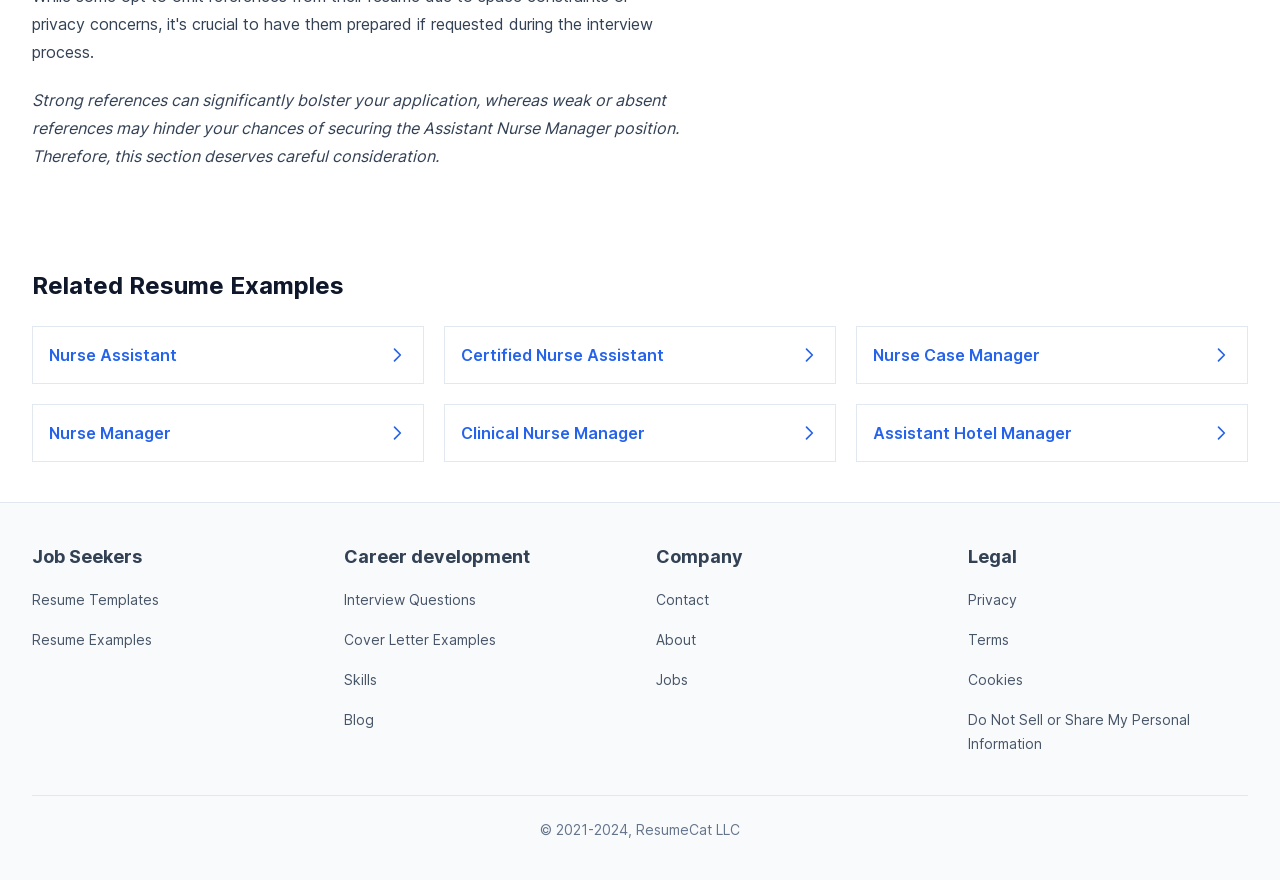Predict the bounding box for the UI component with the following description: "Terms".

[0.756, 0.717, 0.788, 0.737]